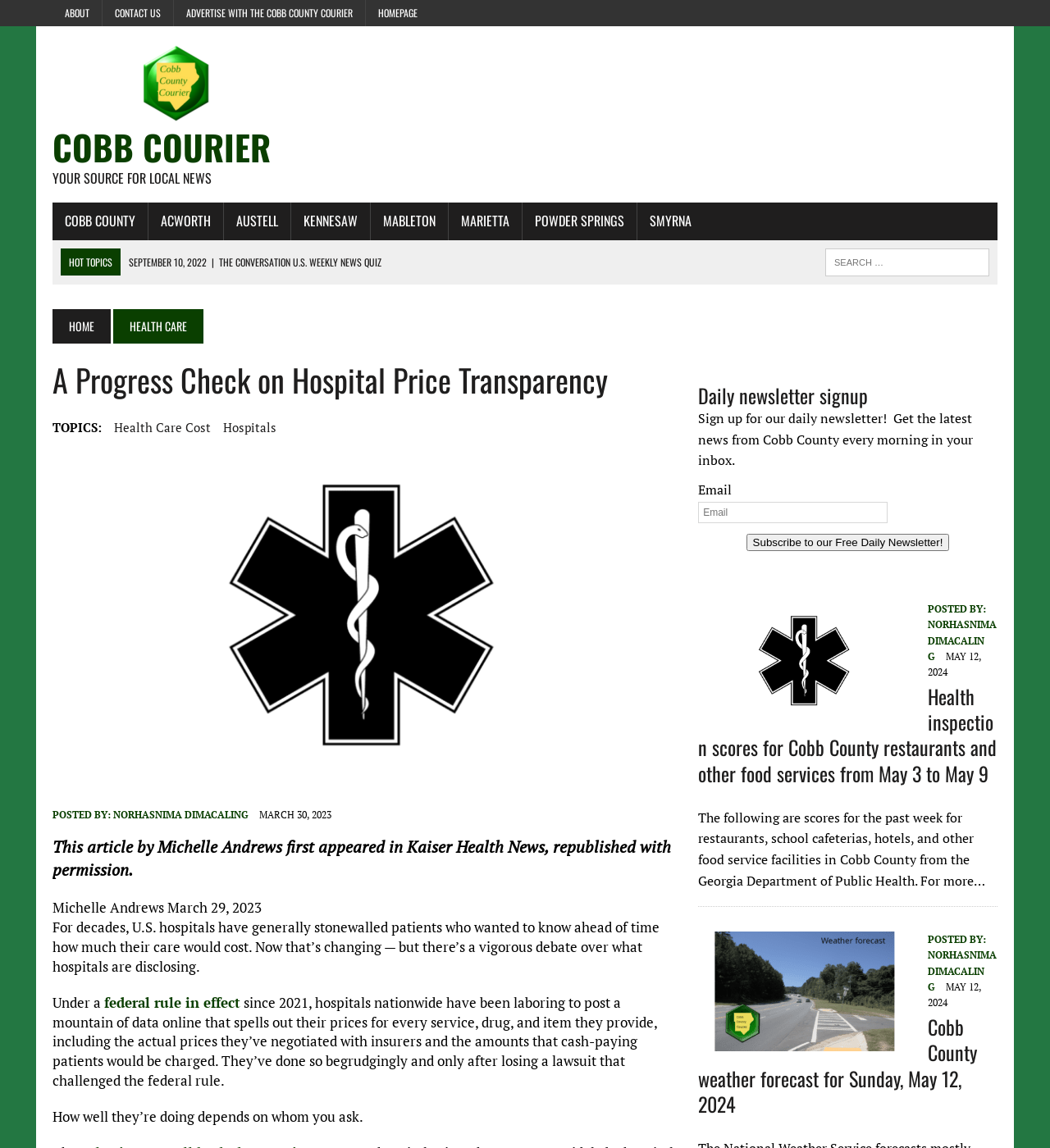Identify the bounding box coordinates of the clickable region necessary to fulfill the following instruction: "Search for something". The bounding box coordinates should be four float numbers between 0 and 1, i.e., [left, top, right, bottom].

[0.786, 0.216, 0.942, 0.241]